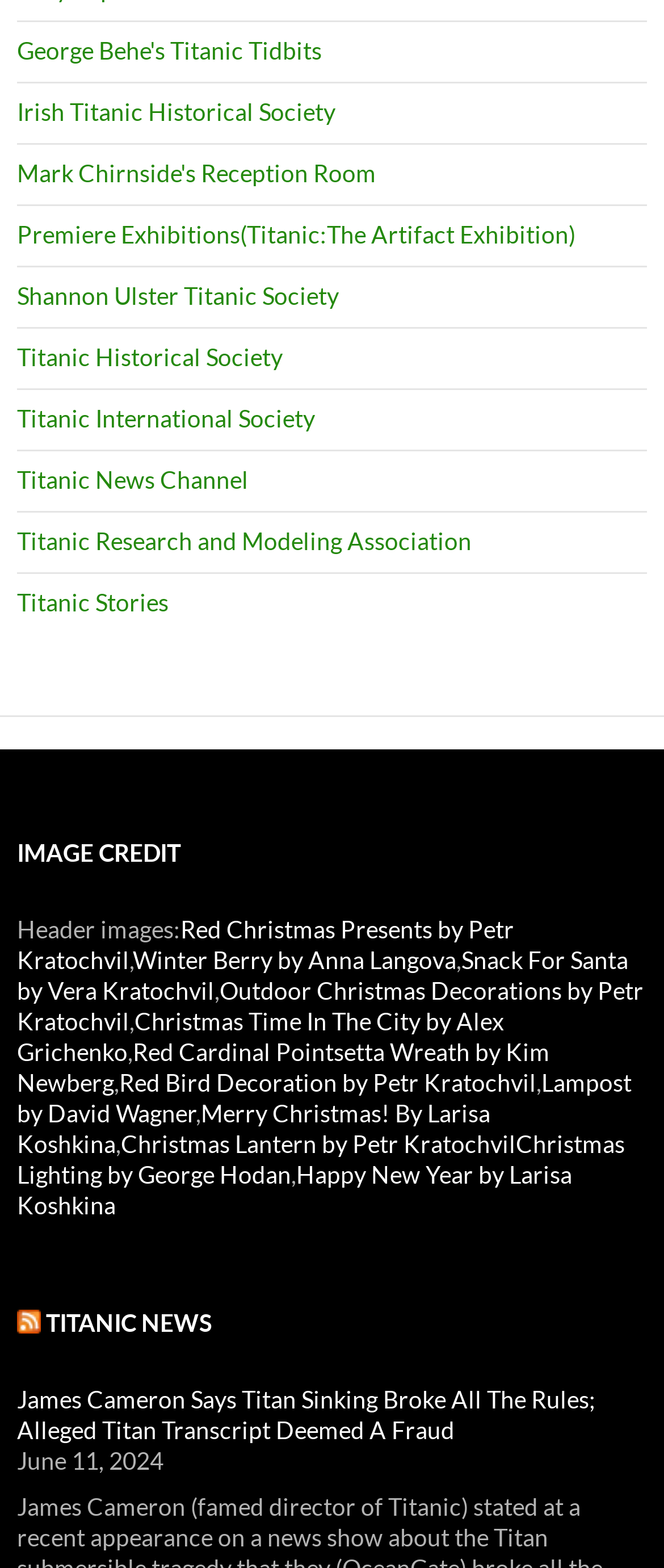Identify the bounding box coordinates for the region to click in order to carry out this instruction: "Subscribe to RSS TITANIC NEWS". Provide the coordinates using four float numbers between 0 and 1, formatted as [left, top, right, bottom].

[0.026, 0.834, 0.062, 0.853]